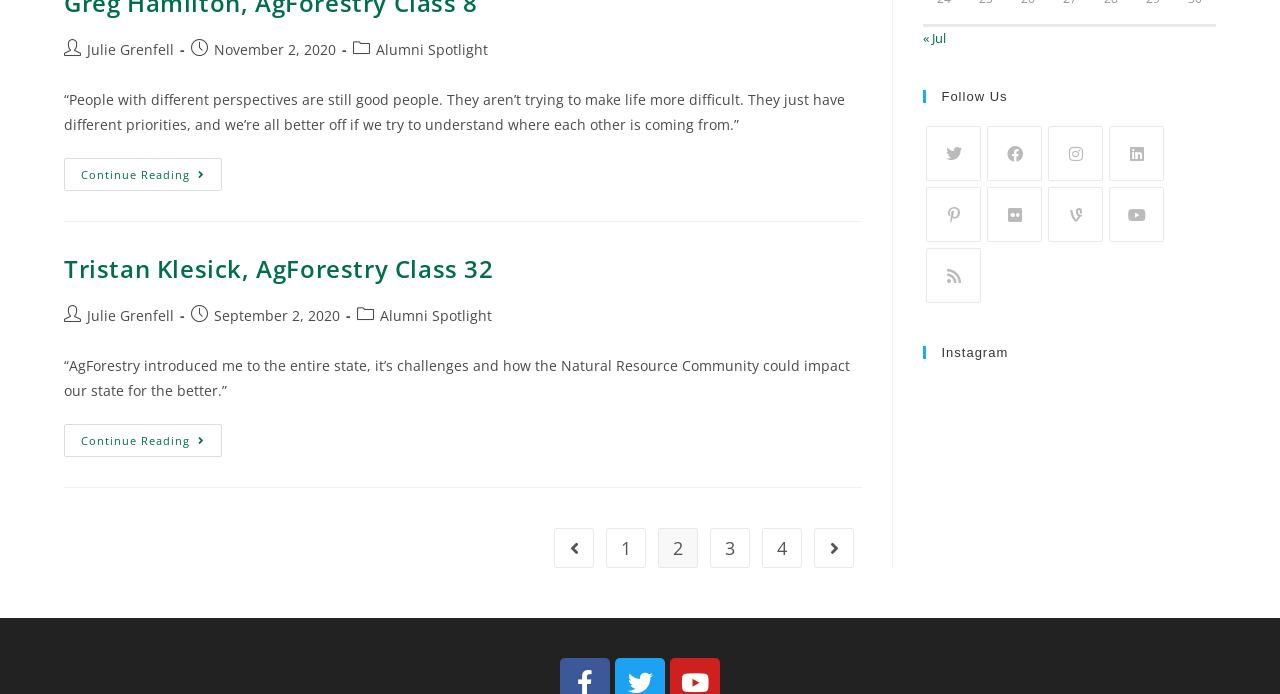From the screenshot, find the bounding box of the UI element matching this description: "Julie Grenfell". Supply the bounding box coordinates in the form [left, top, right, bottom], each a float between 0 and 1.

[0.068, 0.441, 0.136, 0.469]